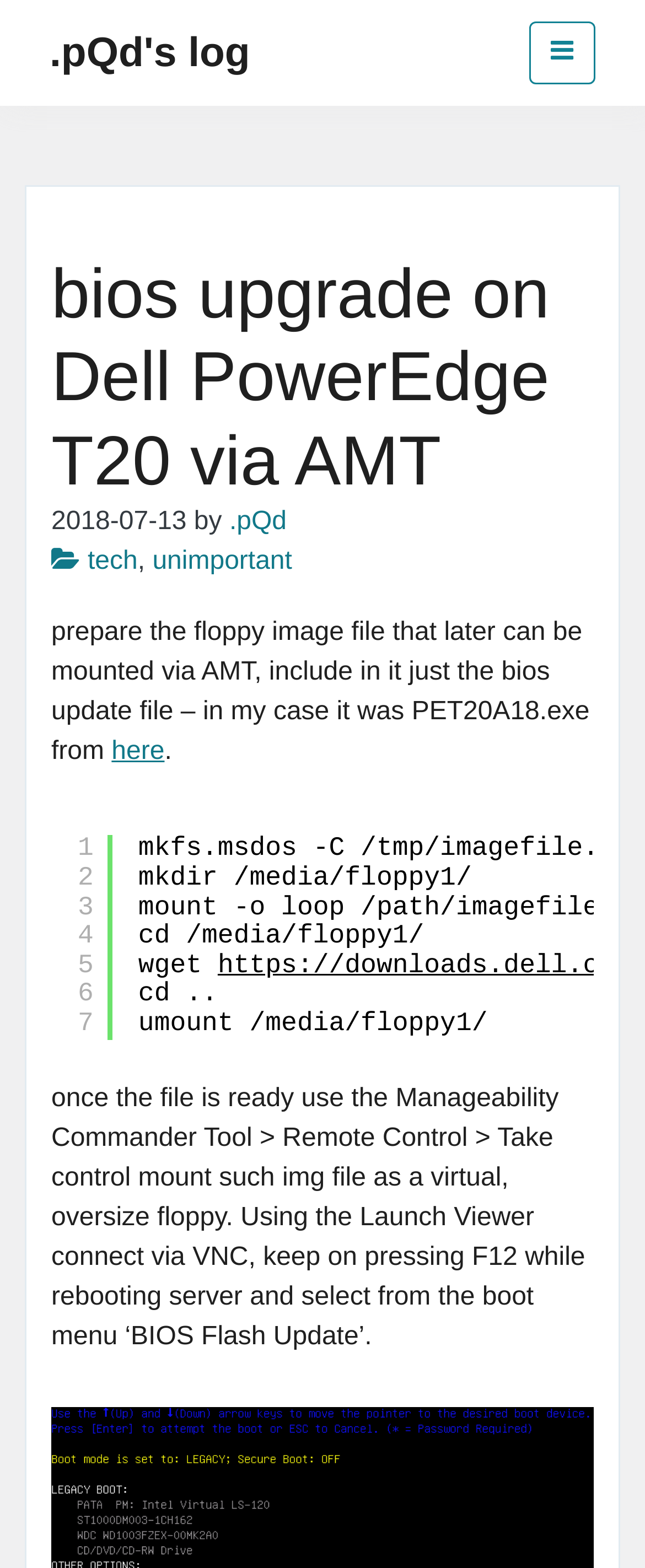Answer the question with a single word or phrase: 
What key should be pressed while rebooting the server?

F12